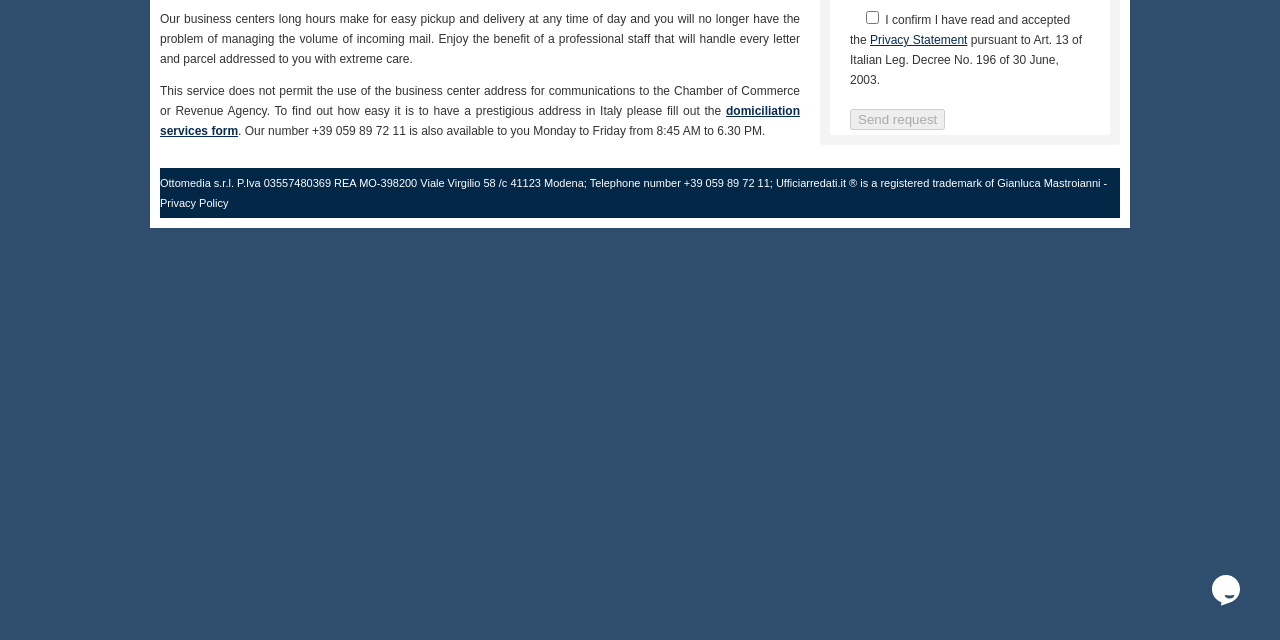Identify the bounding box for the UI element specified in this description: "Privacy Statement". The coordinates must be four float numbers between 0 and 1, formatted as [left, top, right, bottom].

[0.68, 0.052, 0.756, 0.073]